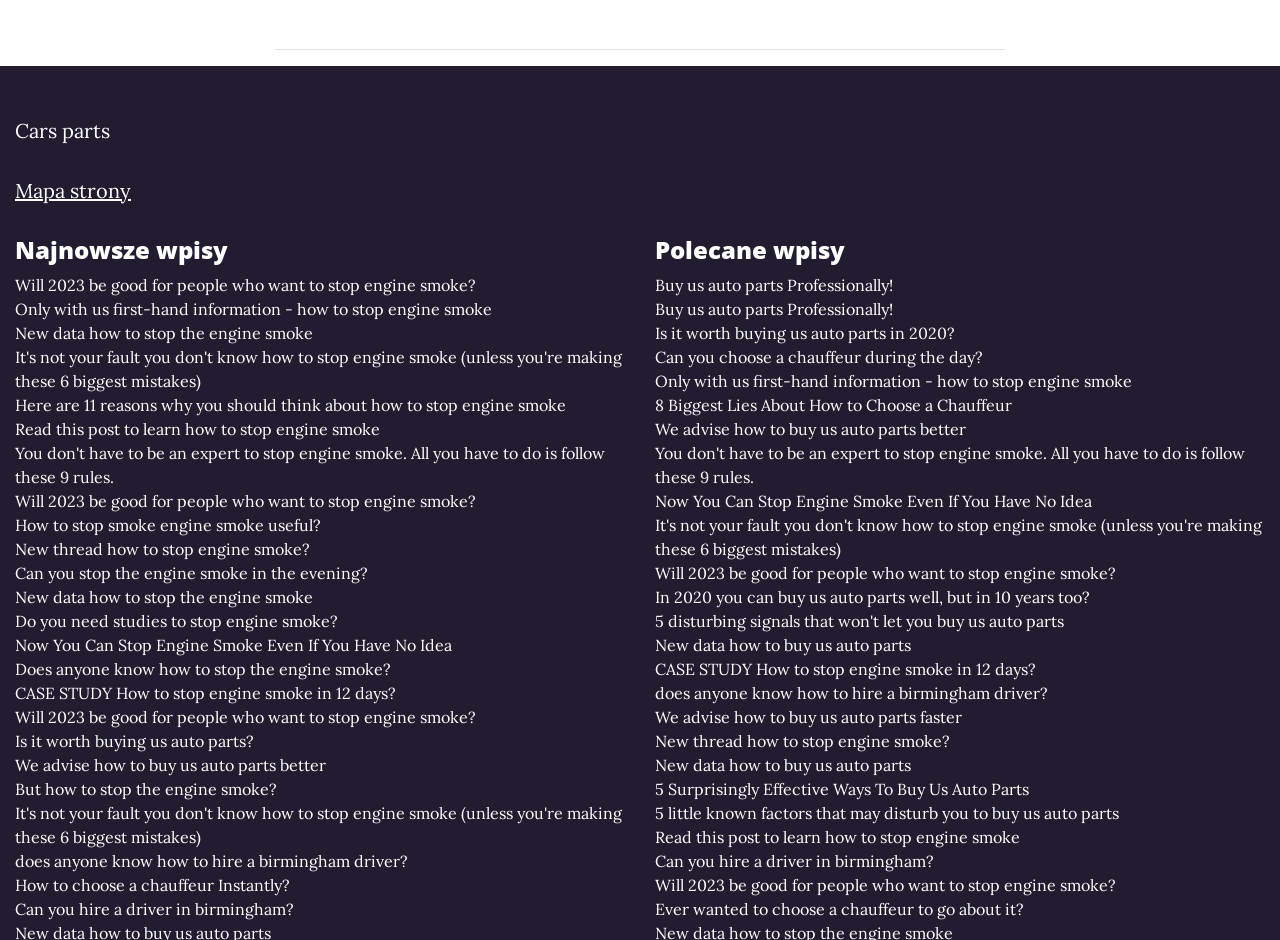Please identify the bounding box coordinates of the element's region that needs to be clicked to fulfill the following instruction: "Click on 'Cars parts'". The bounding box coordinates should consist of four float numbers between 0 and 1, i.e., [left, top, right, bottom].

[0.012, 0.124, 0.086, 0.156]